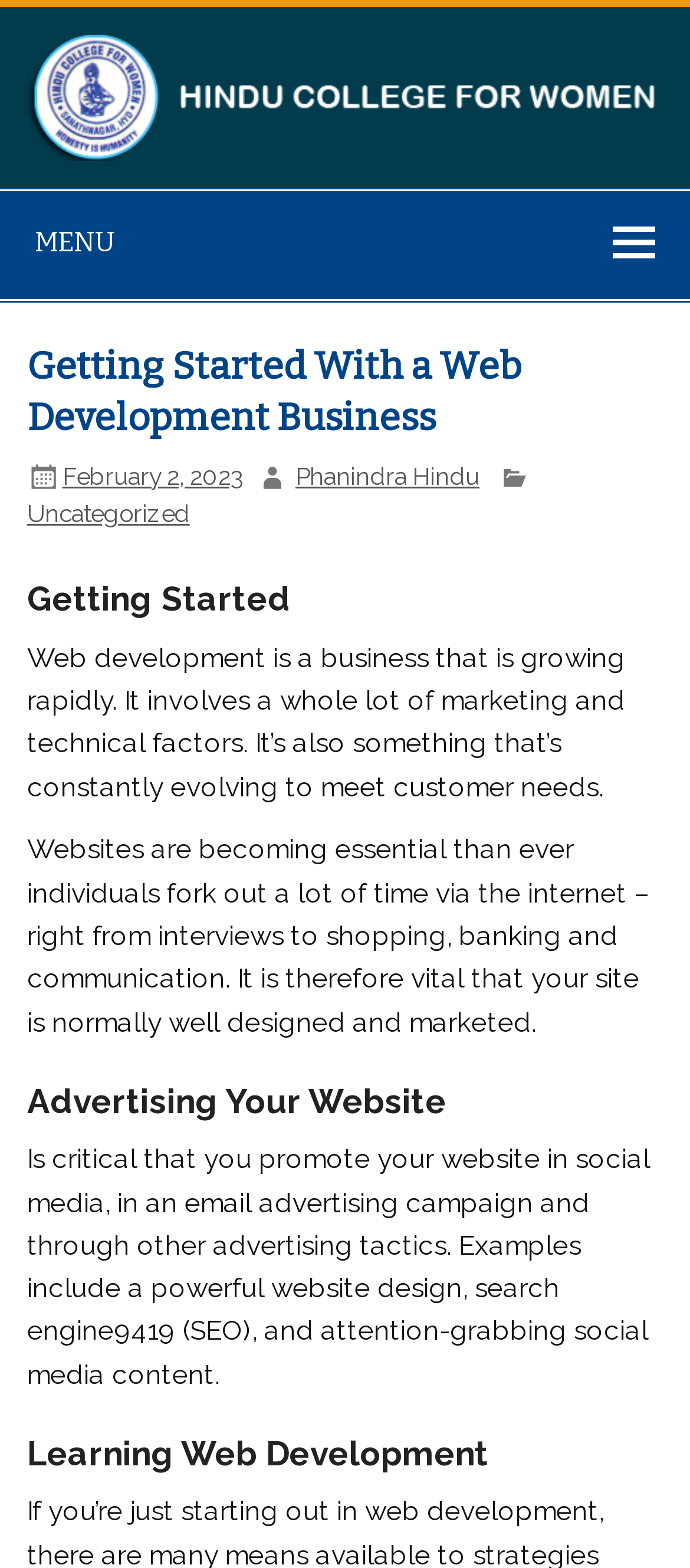Provide the bounding box coordinates of the HTML element described by the text: "Menu". The coordinates should be in the format [left, top, right, bottom] with values between 0 and 1.

[0.0, 0.122, 1.0, 0.191]